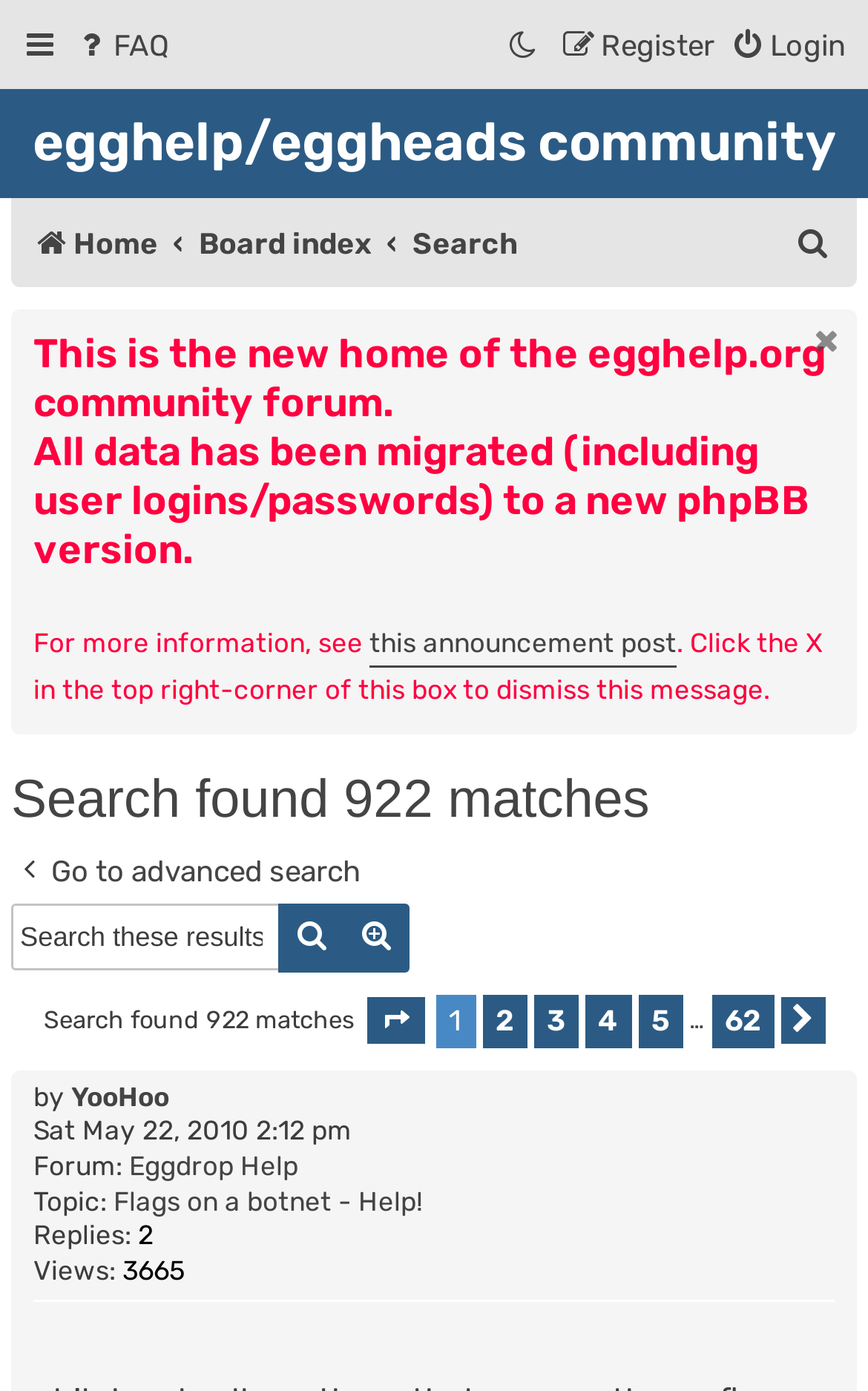Provide the bounding box coordinates of the HTML element described by the text: "Quick links". The coordinates should be in the format [left, top, right, bottom] with values between 0 and 1.

[0.026, 0.01, 0.072, 0.056]